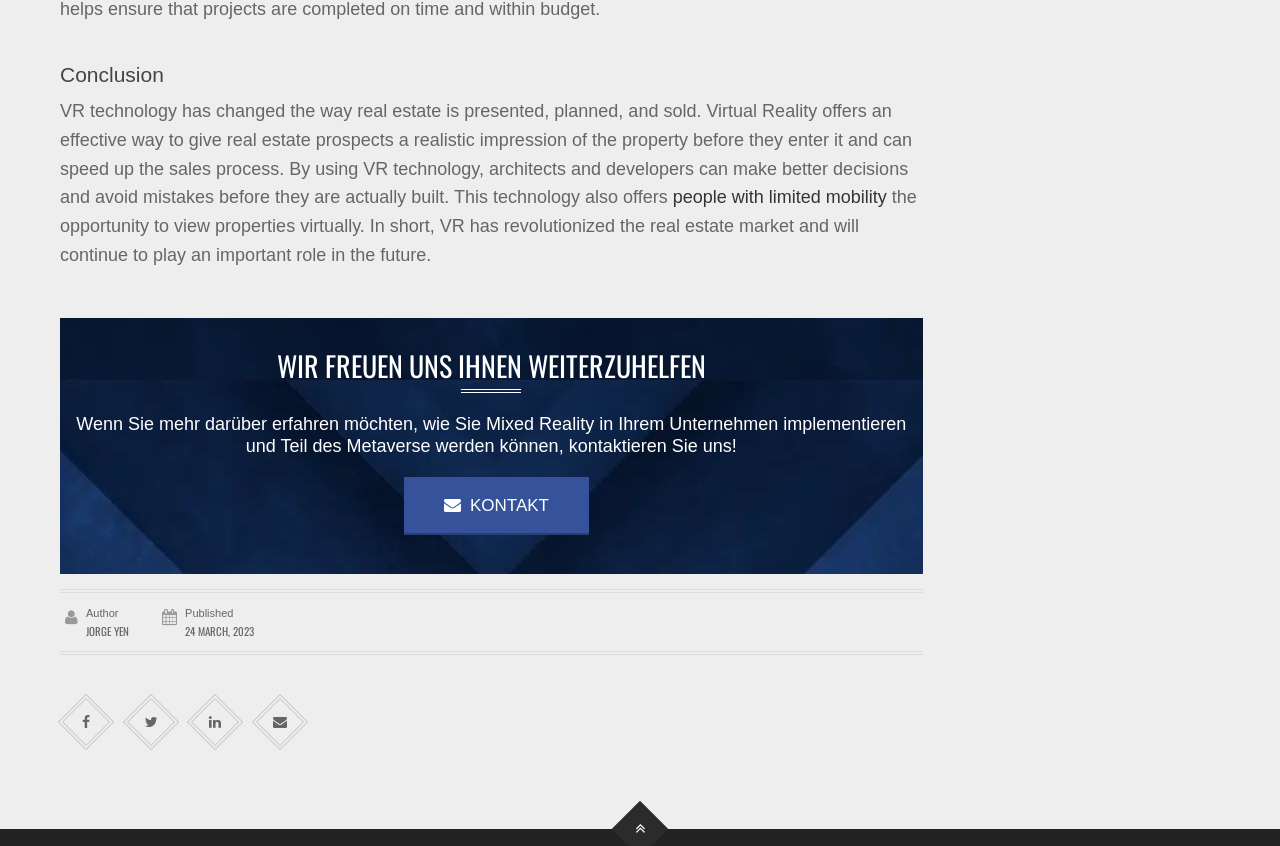By analyzing the image, answer the following question with a detailed response: When was the article published?

The publication date can be found at the bottom of the page, where it says 'Published' followed by the date '24 MARCH, 2023'.